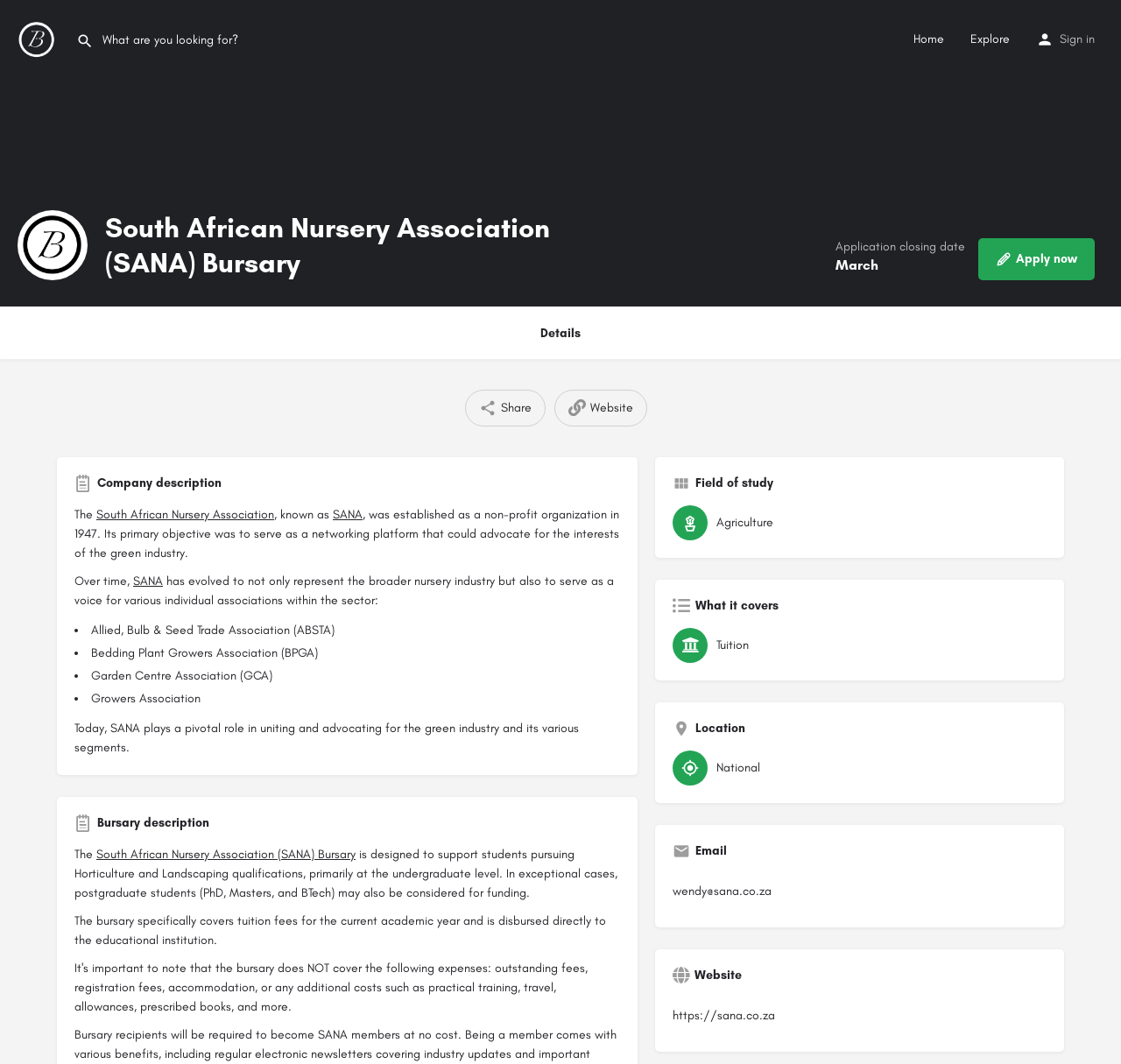Find the bounding box of the UI element described as: "aria-label="Site logo"". The bounding box coordinates should be given as four float values between 0 and 1, i.e., [left, top, right, bottom].

[0.012, 0.028, 0.056, 0.042]